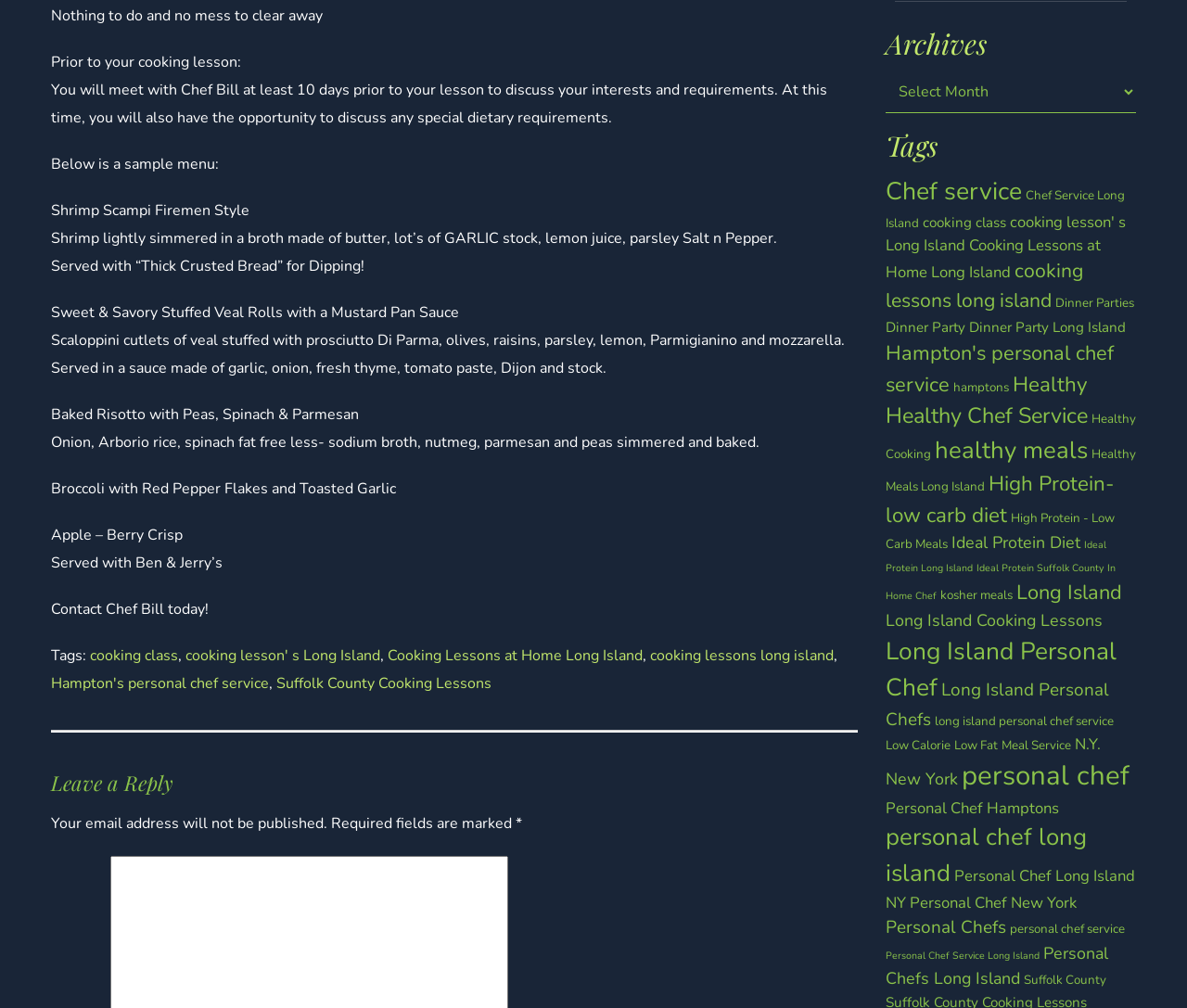What is the purpose of the meeting with Chef Bill?
Using the visual information from the image, give a one-word or short-phrase answer.

Discuss interests and requirements